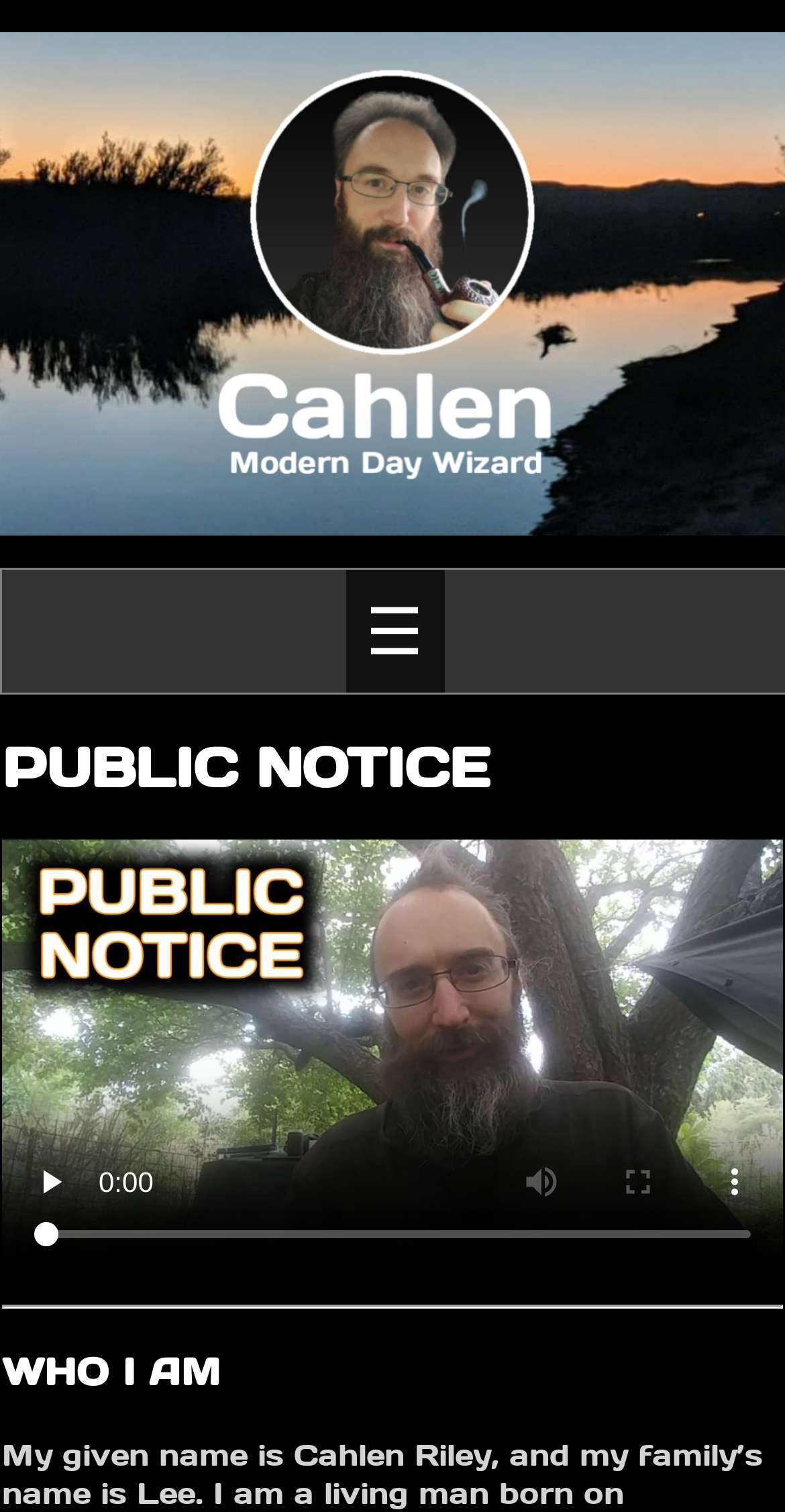What is the symbol at the top right corner?
Using the picture, provide a one-word or short phrase answer.

☰